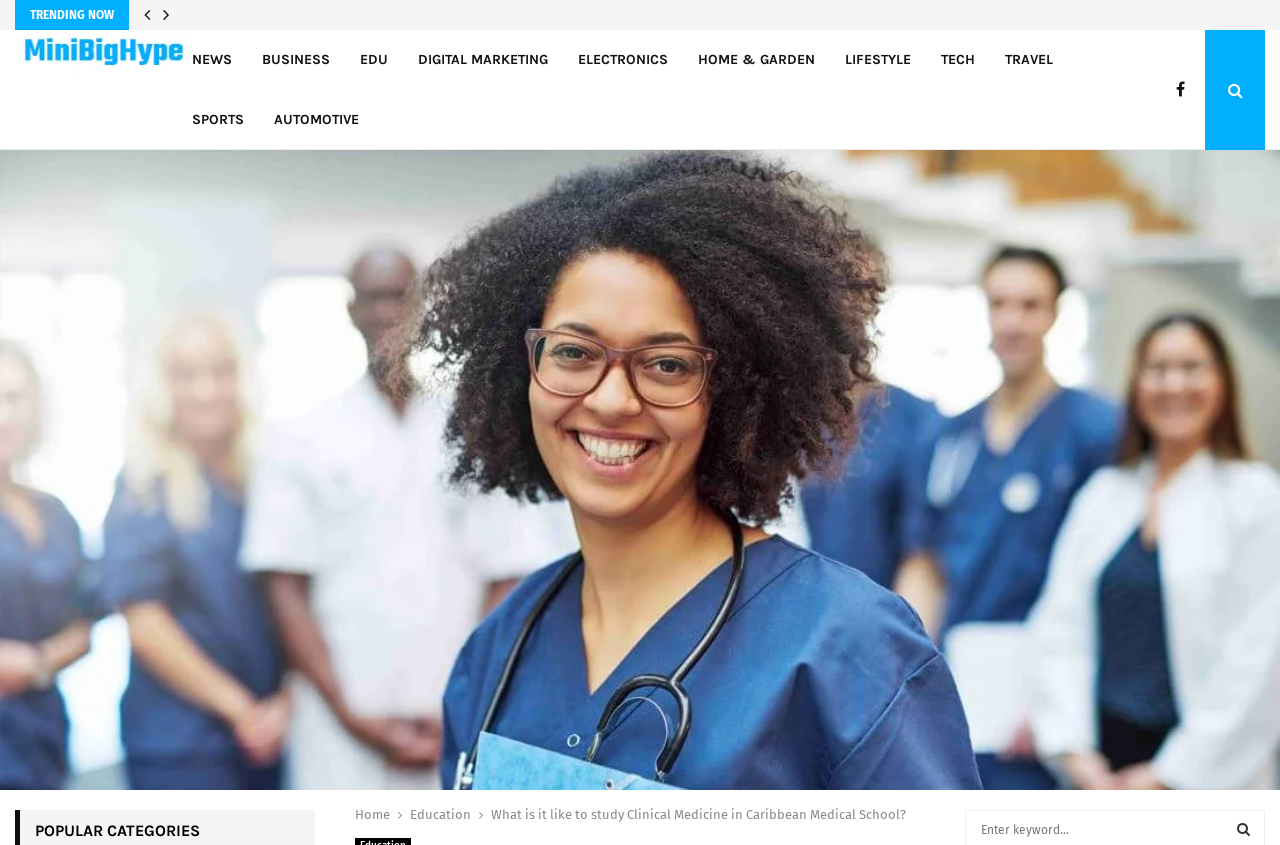Please provide the bounding box coordinate of the region that matches the element description: Home. Coordinates should be in the format (top-left x, top-left y, bottom-right x, bottom-right y) and all values should be between 0 and 1.

[0.277, 0.955, 0.305, 0.973]